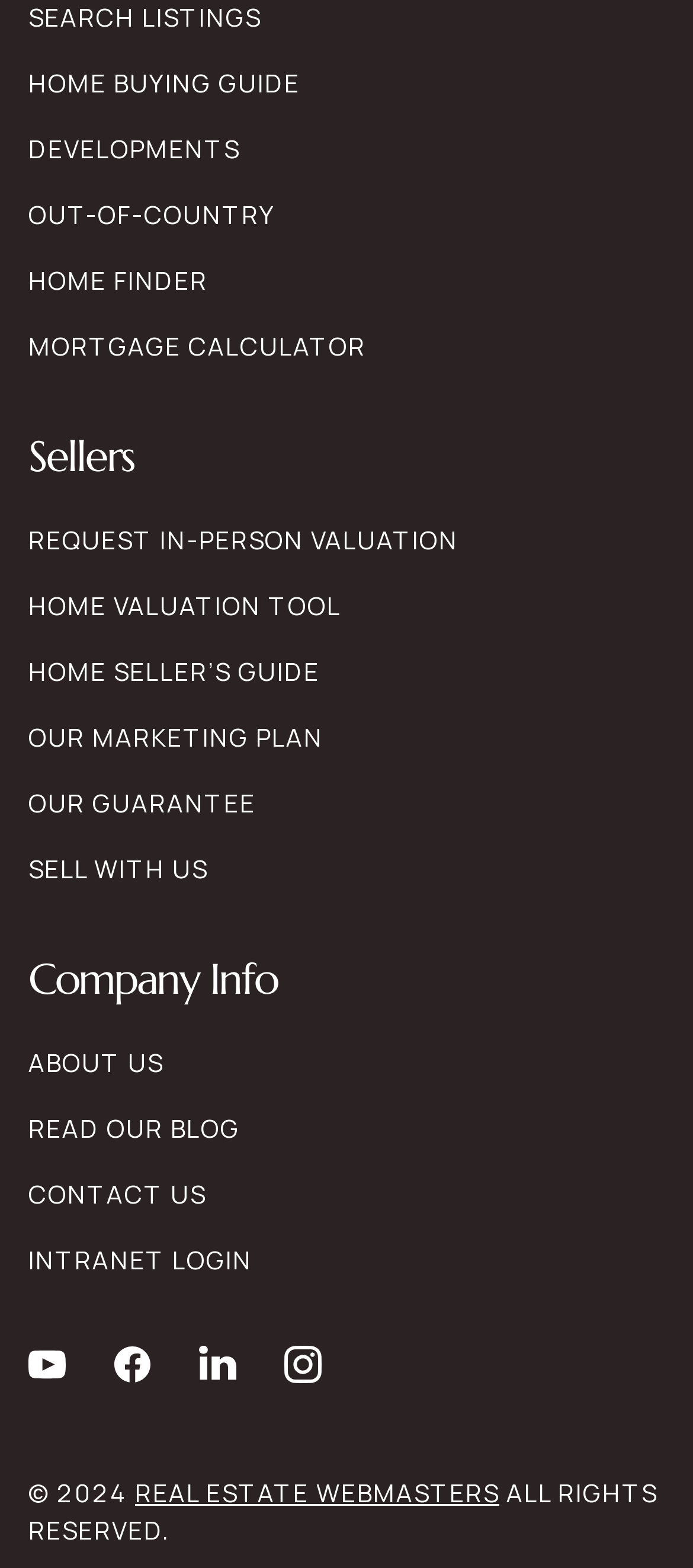Indicate the bounding box coordinates of the element that must be clicked to execute the instruction: "Follow us on Youtube". The coordinates should be given as four float numbers between 0 and 1, i.e., [left, top, right, bottom].

[0.041, 0.857, 0.095, 0.883]